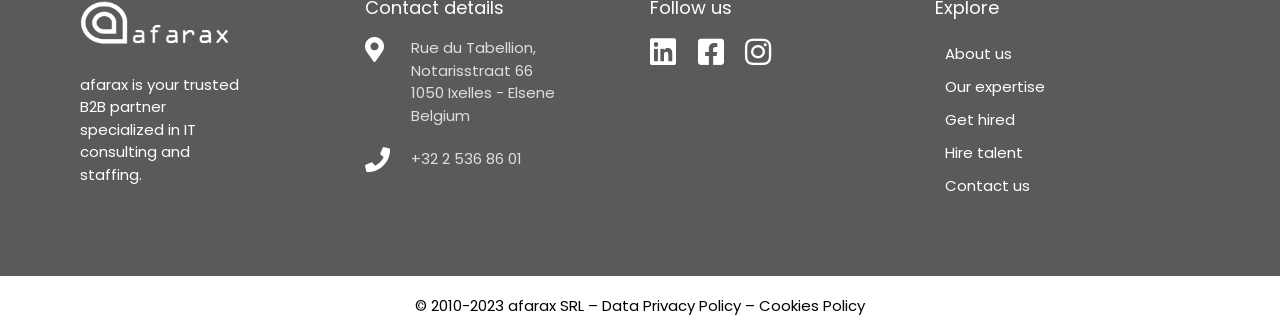Locate the bounding box coordinates of the element you need to click to accomplish the task described by this instruction: "Explore hiring opportunities".

[0.723, 0.308, 0.938, 0.407]